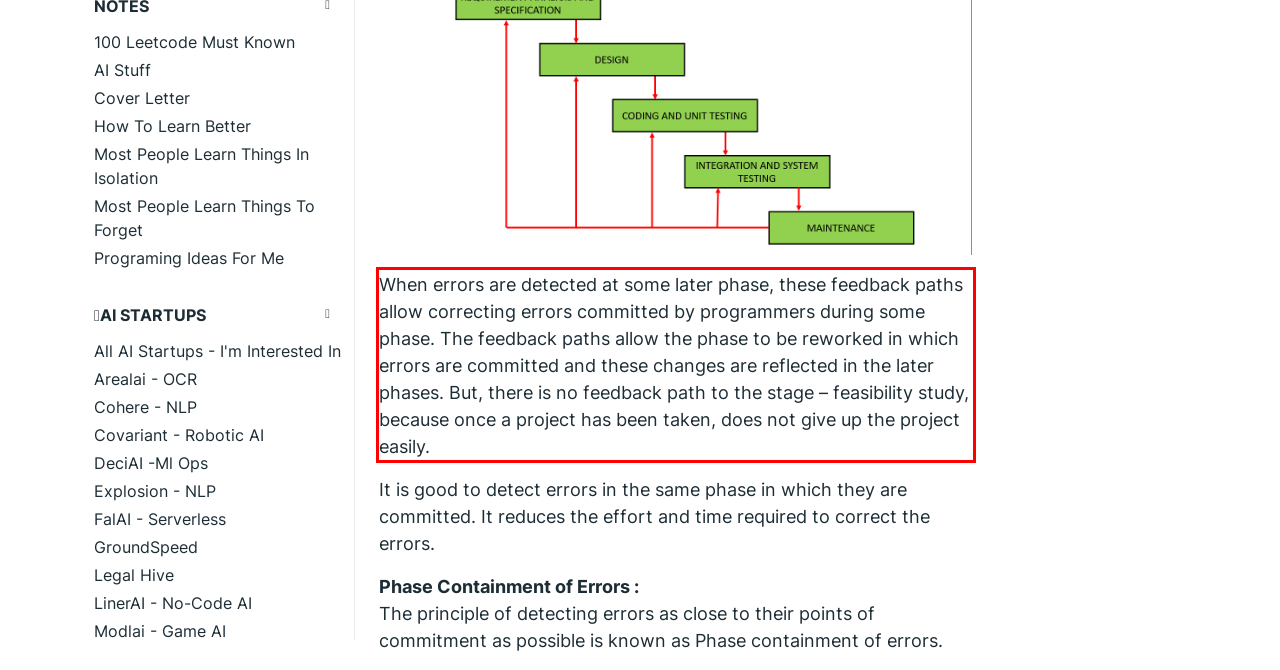The screenshot you have been given contains a UI element surrounded by a red rectangle. Use OCR to read and extract the text inside this red rectangle.

When errors are detected at some later phase, these feedback paths allow correcting errors committed by programmers during some phase. The feedback paths allow the phase to be reworked in which errors are committed and these changes are reflected in the later phases. But, there is no feedback path to the stage – feasibility study, because once a project has been taken, does not give up the project easily.